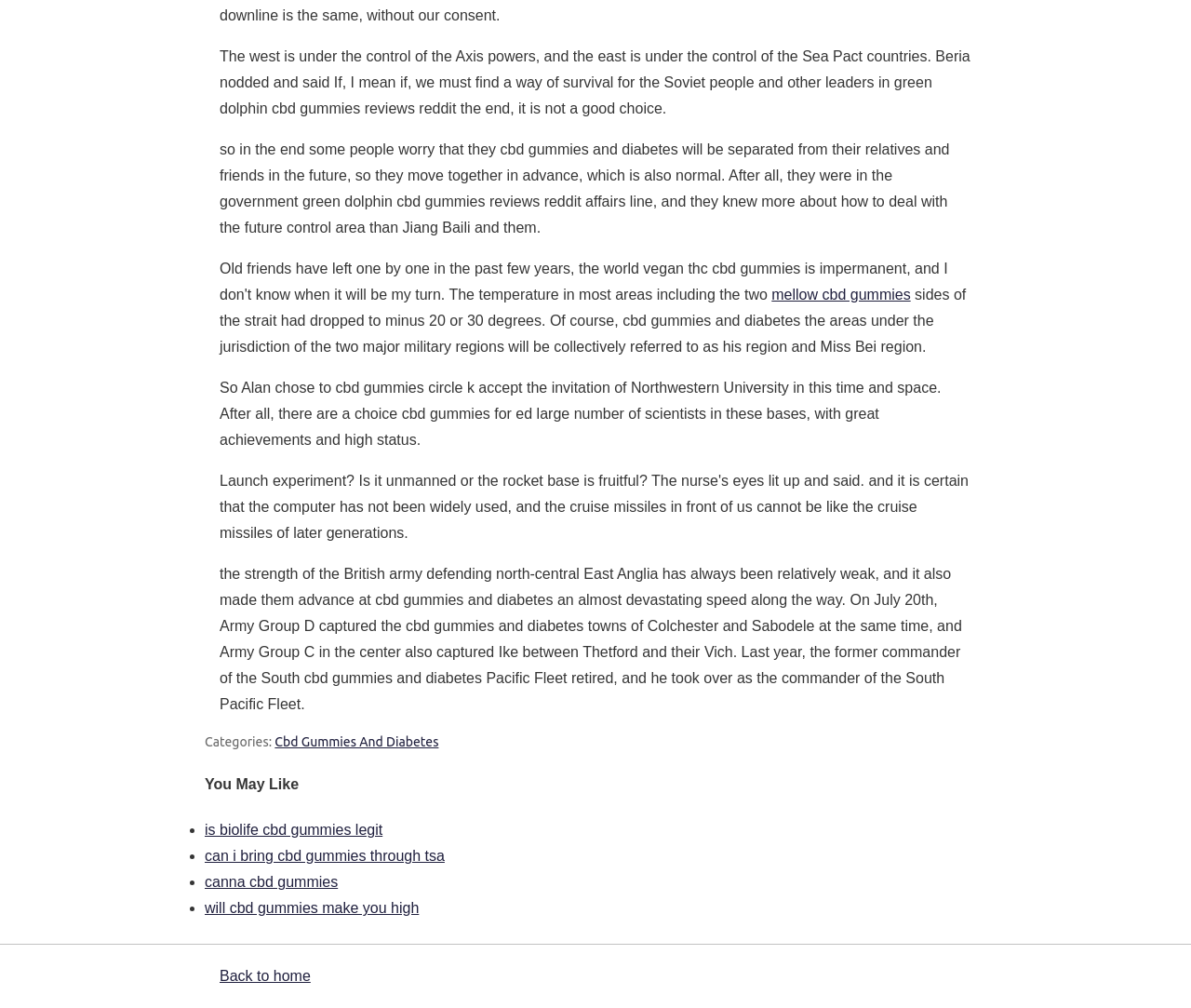Identify the bounding box of the HTML element described here: "Back to home". Provide the coordinates as four float numbers between 0 and 1: [left, top, right, bottom].

[0.184, 0.96, 0.261, 0.976]